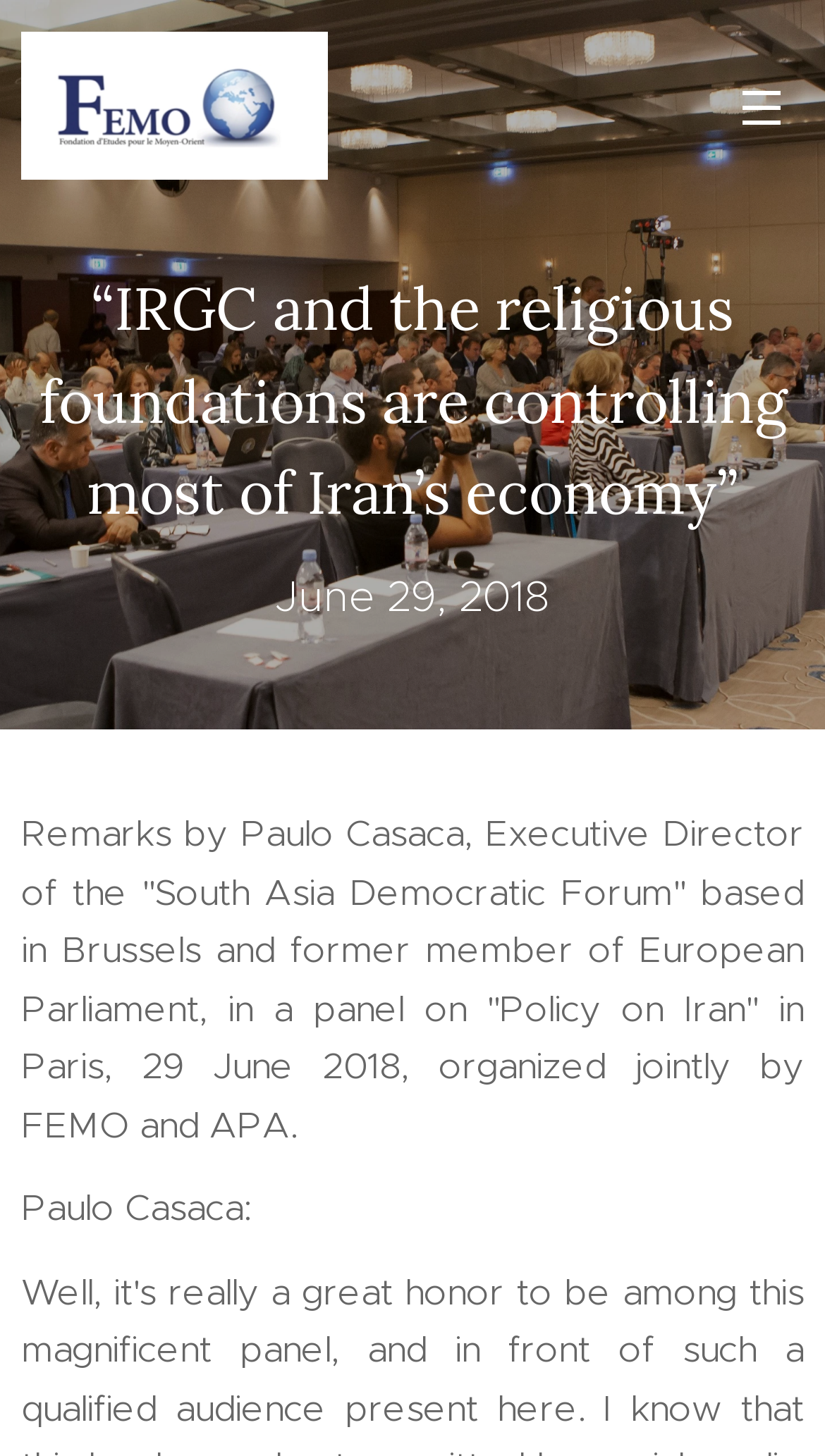Determine the bounding box coordinates of the UI element that matches the following description: "Menu". The coordinates should be four float numbers between 0 and 1 in the format [left, top, right, bottom].

[0.872, 0.044, 0.974, 0.102]